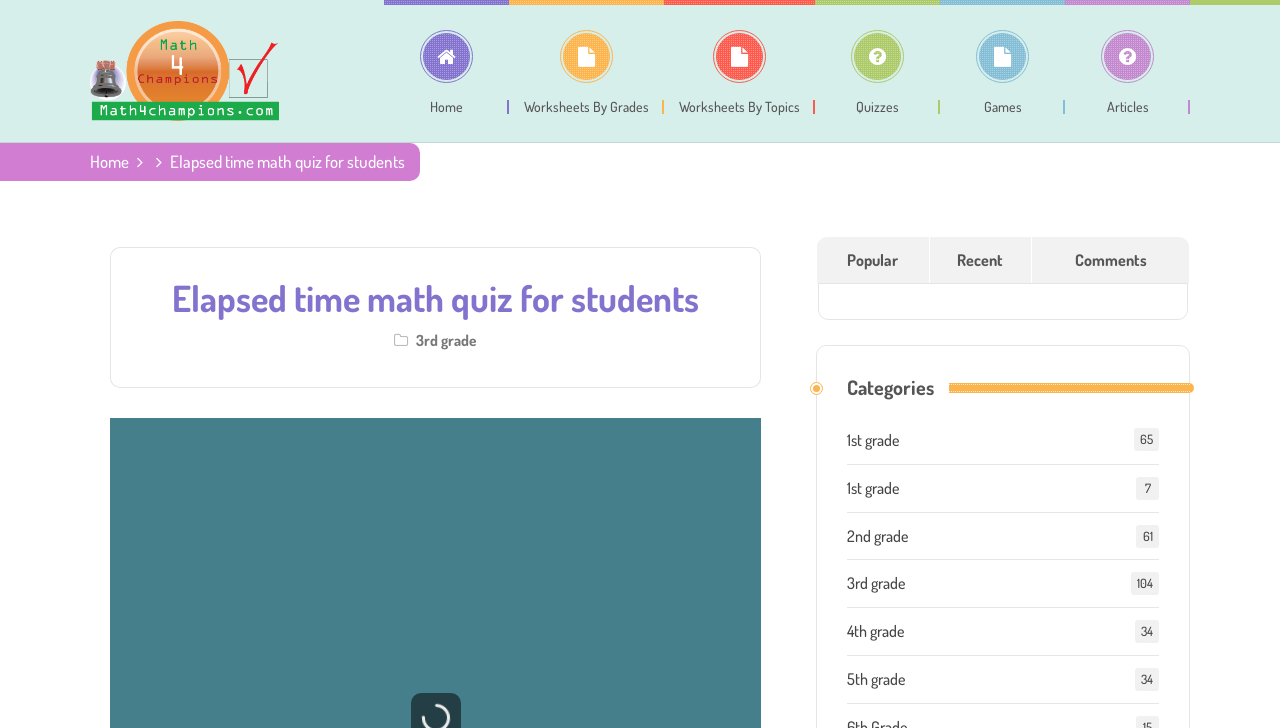Kindly determine the bounding box coordinates for the clickable area to achieve the given instruction: "Go to Home".

[0.07, 0.207, 0.1, 0.236]